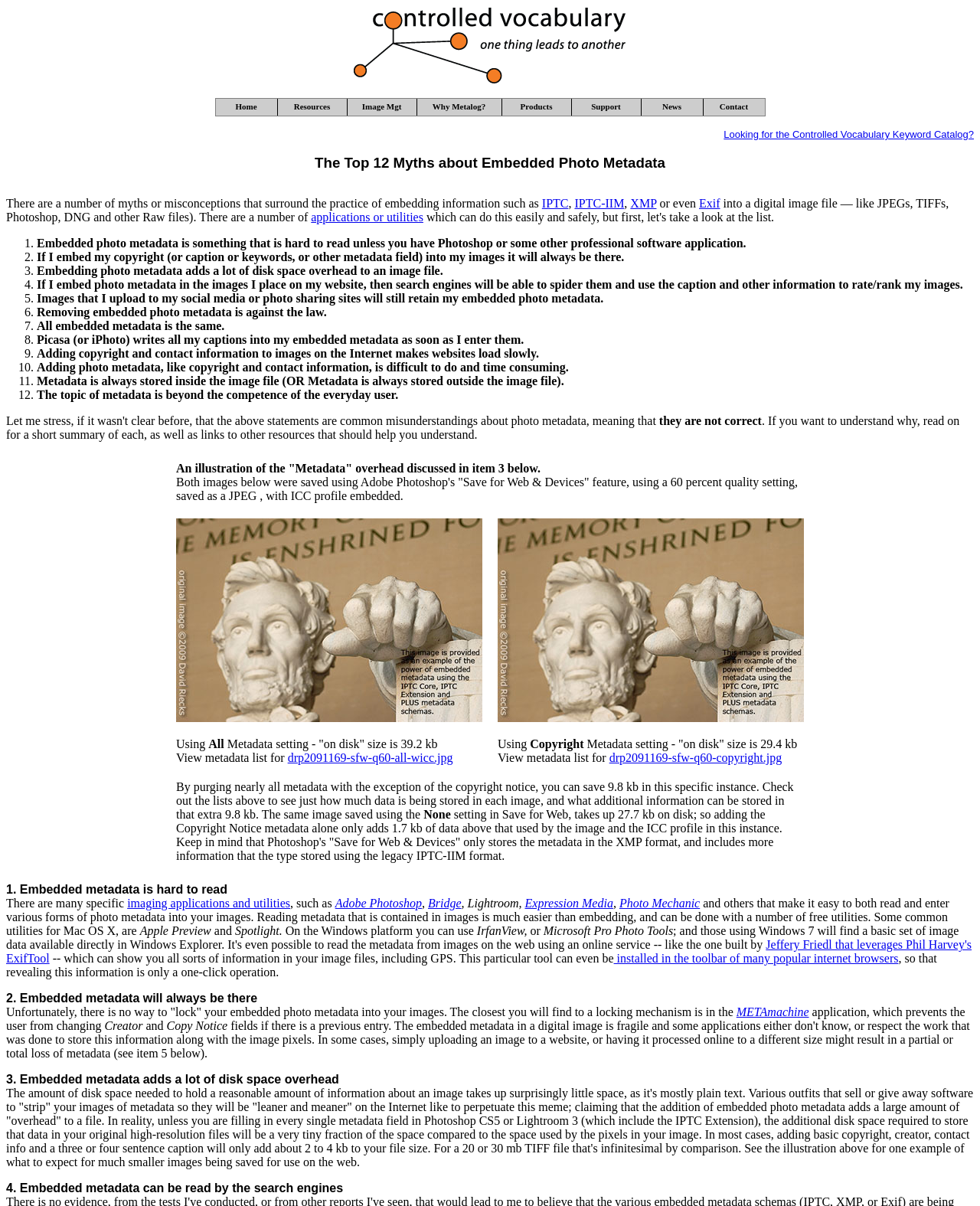Extract the bounding box of the UI element described as: "John Brown, Abolitionist".

None